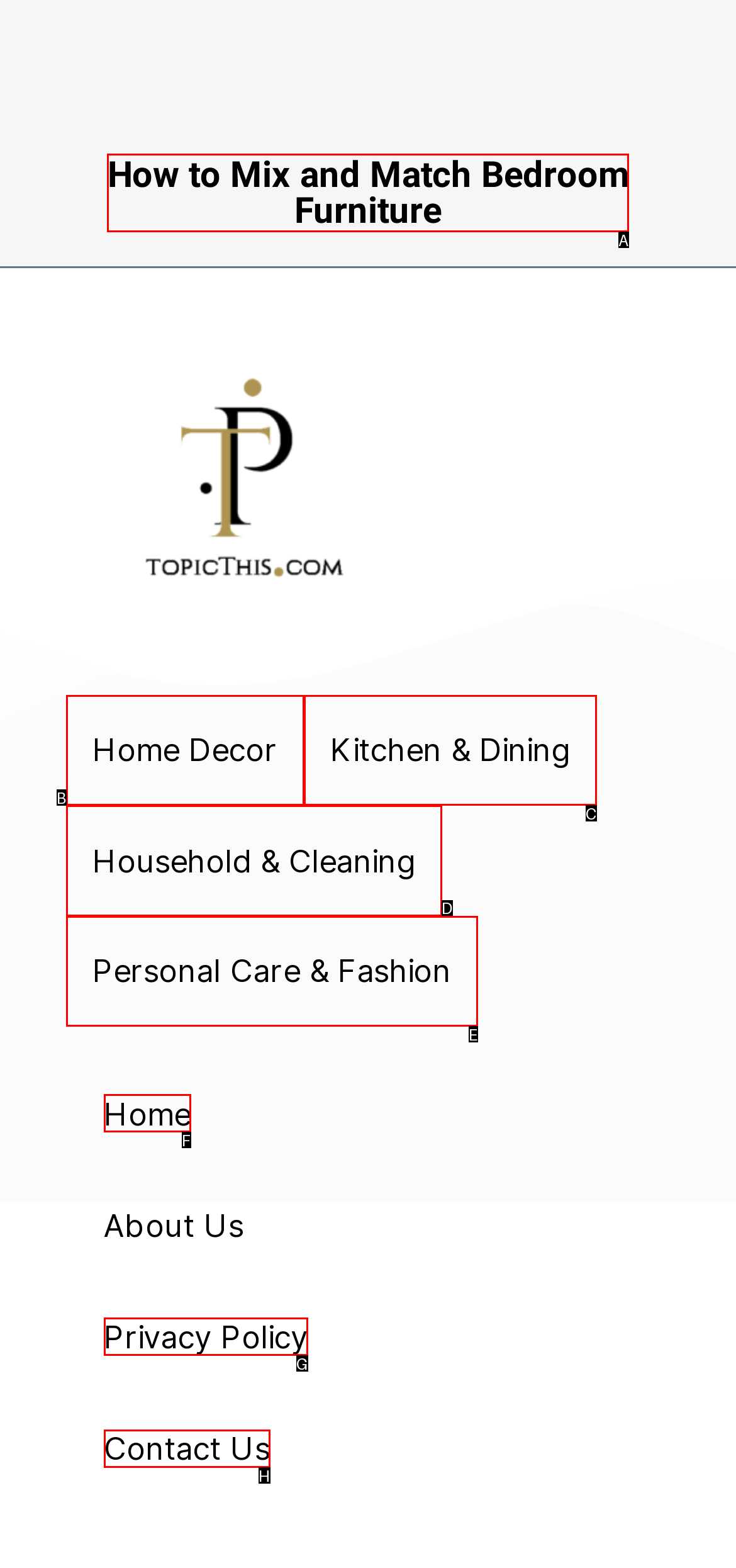Identify the letter of the UI element you need to select to accomplish the task: Click on the 'How to Mix and Match Bedroom Furniture' link.
Respond with the option's letter from the given choices directly.

A